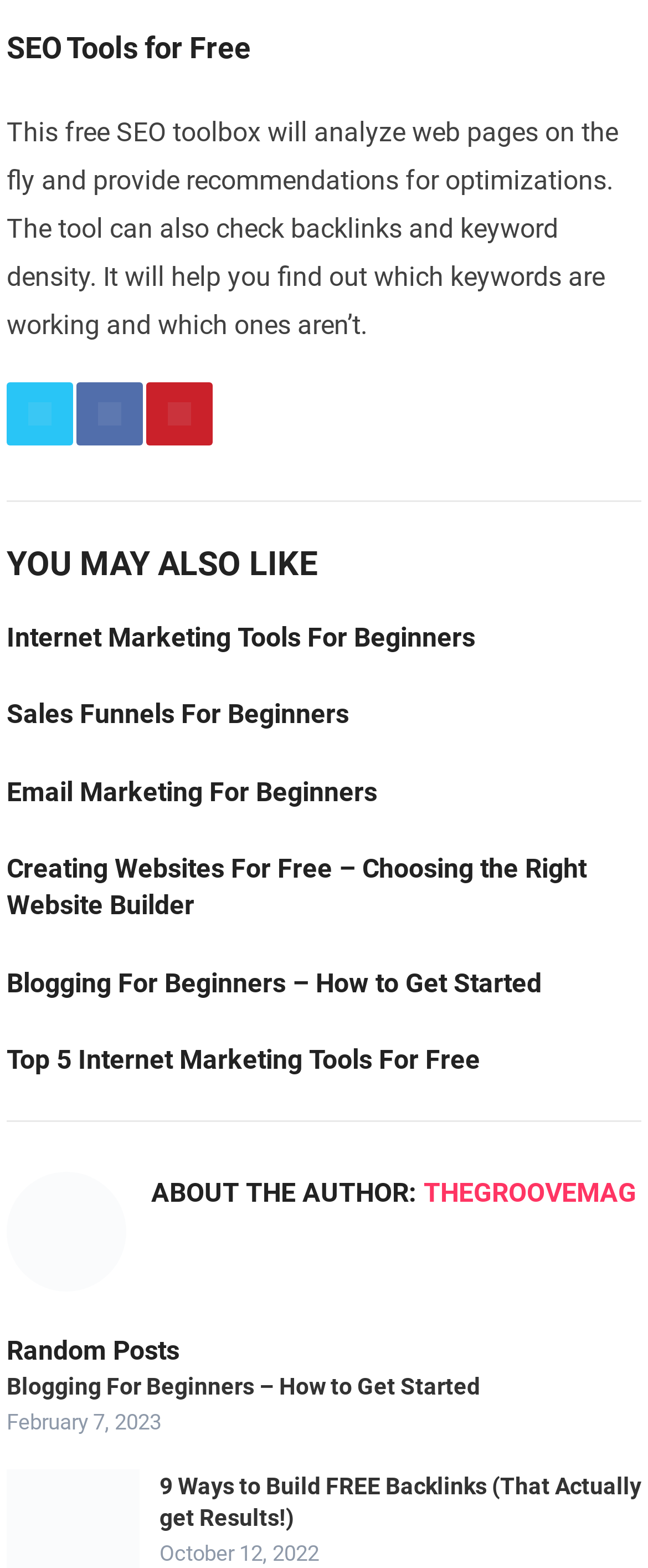Determine the bounding box coordinates of the element that should be clicked to execute the following command: "Explore 9 Ways to Build FREE Backlinks".

[0.246, 0.939, 0.99, 0.976]